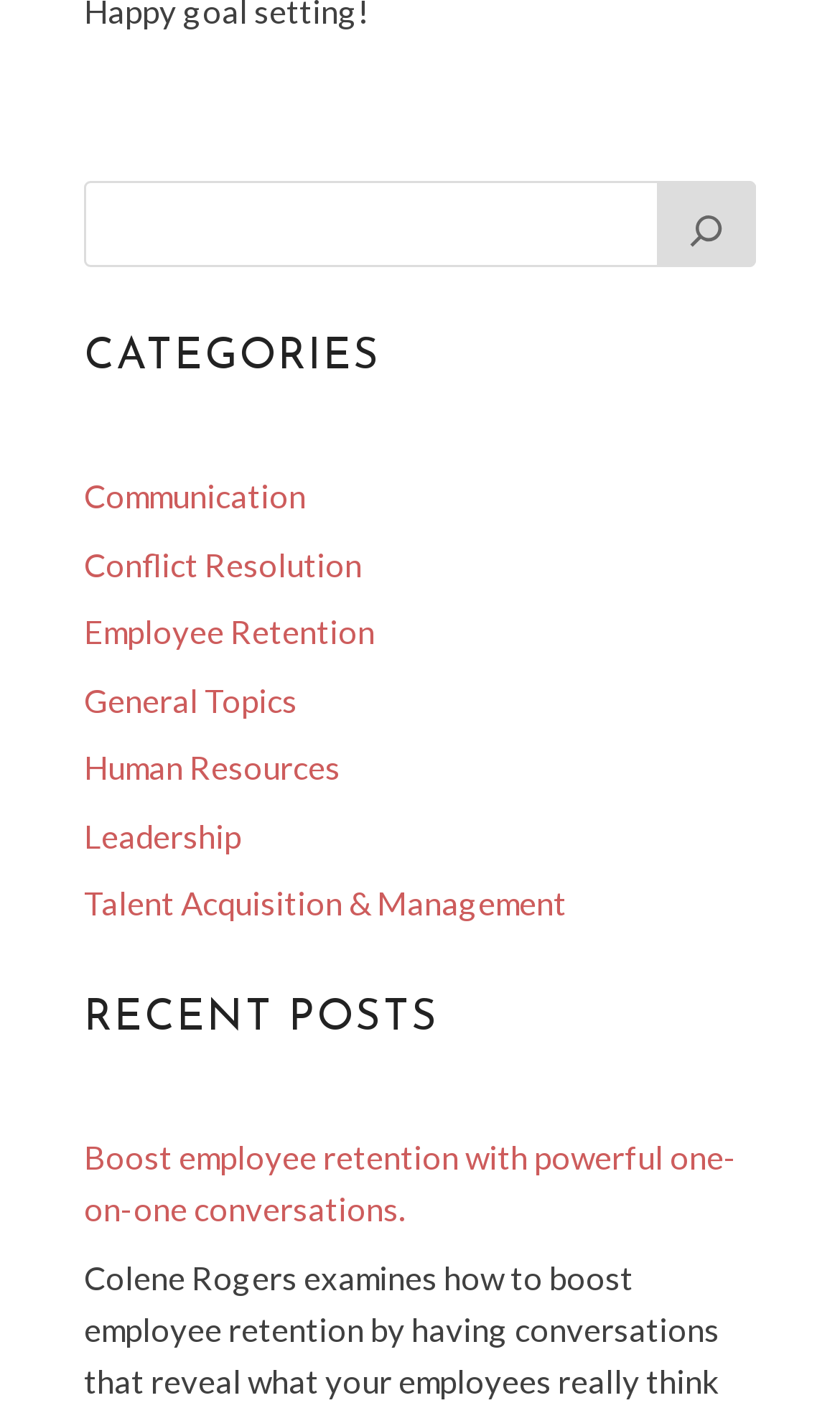Given the element description: "Careers", predict the bounding box coordinates of the UI element it refers to, using four float numbers between 0 and 1, i.e., [left, top, right, bottom].

None